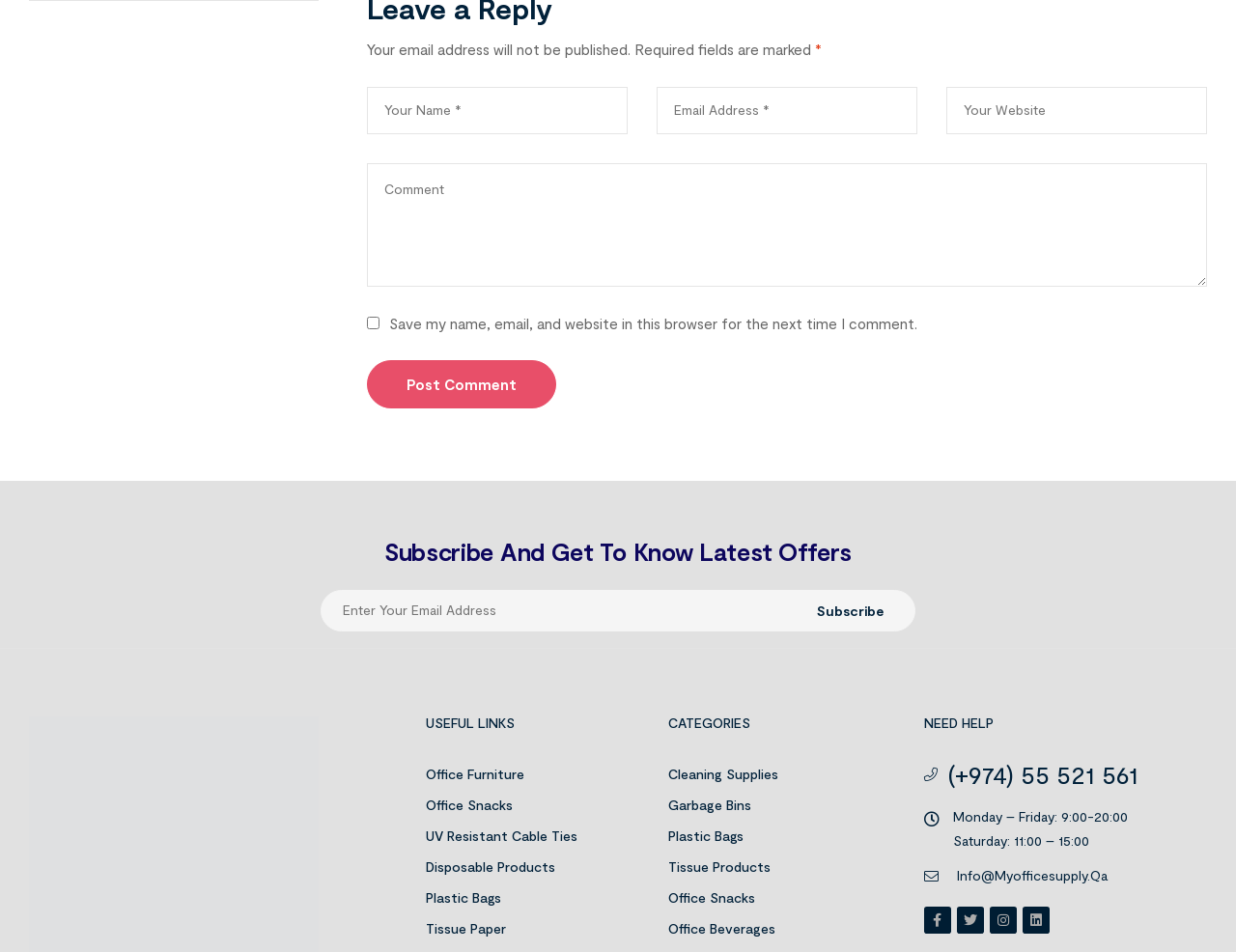Identify the bounding box coordinates of the section to be clicked to complete the task described by the following instruction: "View 'System comparison'". The coordinates should be four float numbers between 0 and 1, formatted as [left, top, right, bottom].

None